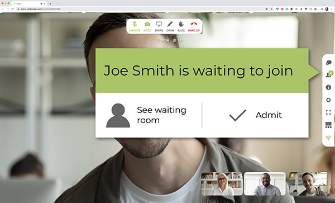Please examine the image and provide a detailed answer to the question: What is the environment suggested by the layout?

The overall layout of the video conferencing interface, including the thumbnails of other participants and the user-friendly controls, suggests a professional and collaborative environment for the meeting.